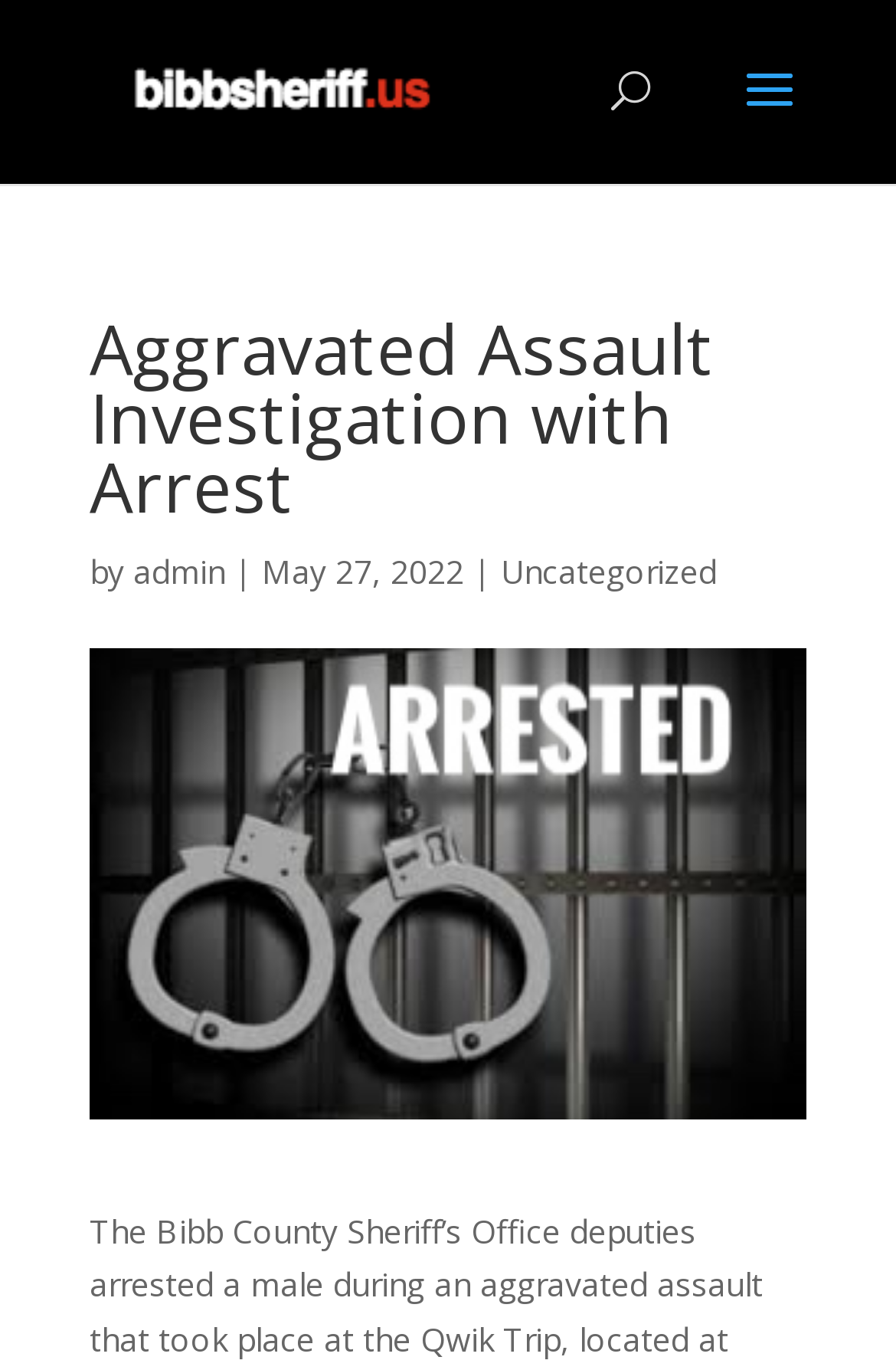What is the date of the investigation?
Make sure to answer the question with a detailed and comprehensive explanation.

The date of the investigation can be found in the StaticText element with the text 'May 27, 2022', which is located below the heading 'Aggravated Assault Investigation with Arrest'.